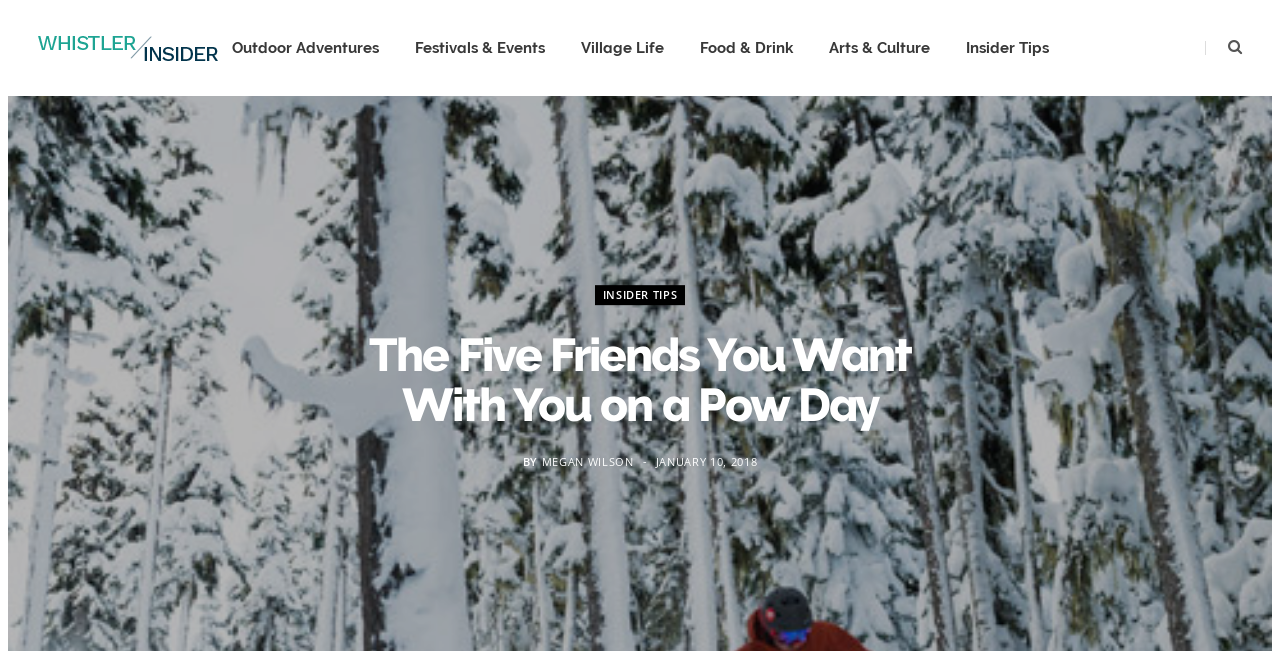Specify the bounding box coordinates of the element's region that should be clicked to achieve the following instruction: "go to The Whistler Insider". The bounding box coordinates consist of four float numbers between 0 and 1, in the format [left, top, right, bottom].

[0.03, 0.055, 0.17, 0.093]